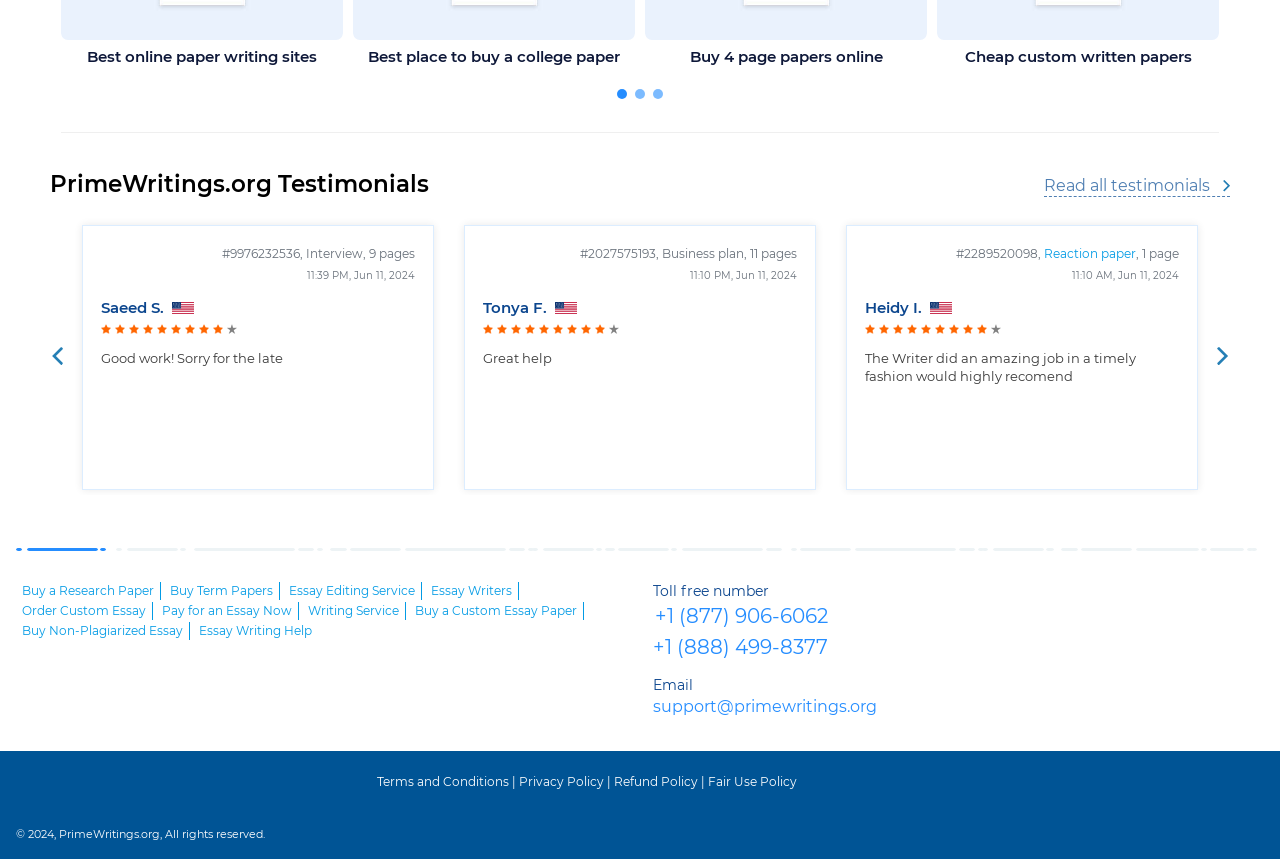Find the bounding box coordinates for the element that must be clicked to complete the instruction: "Email support". The coordinates should be four float numbers between 0 and 1, indicated as [left, top, right, bottom].

[0.51, 0.811, 0.739, 0.838]